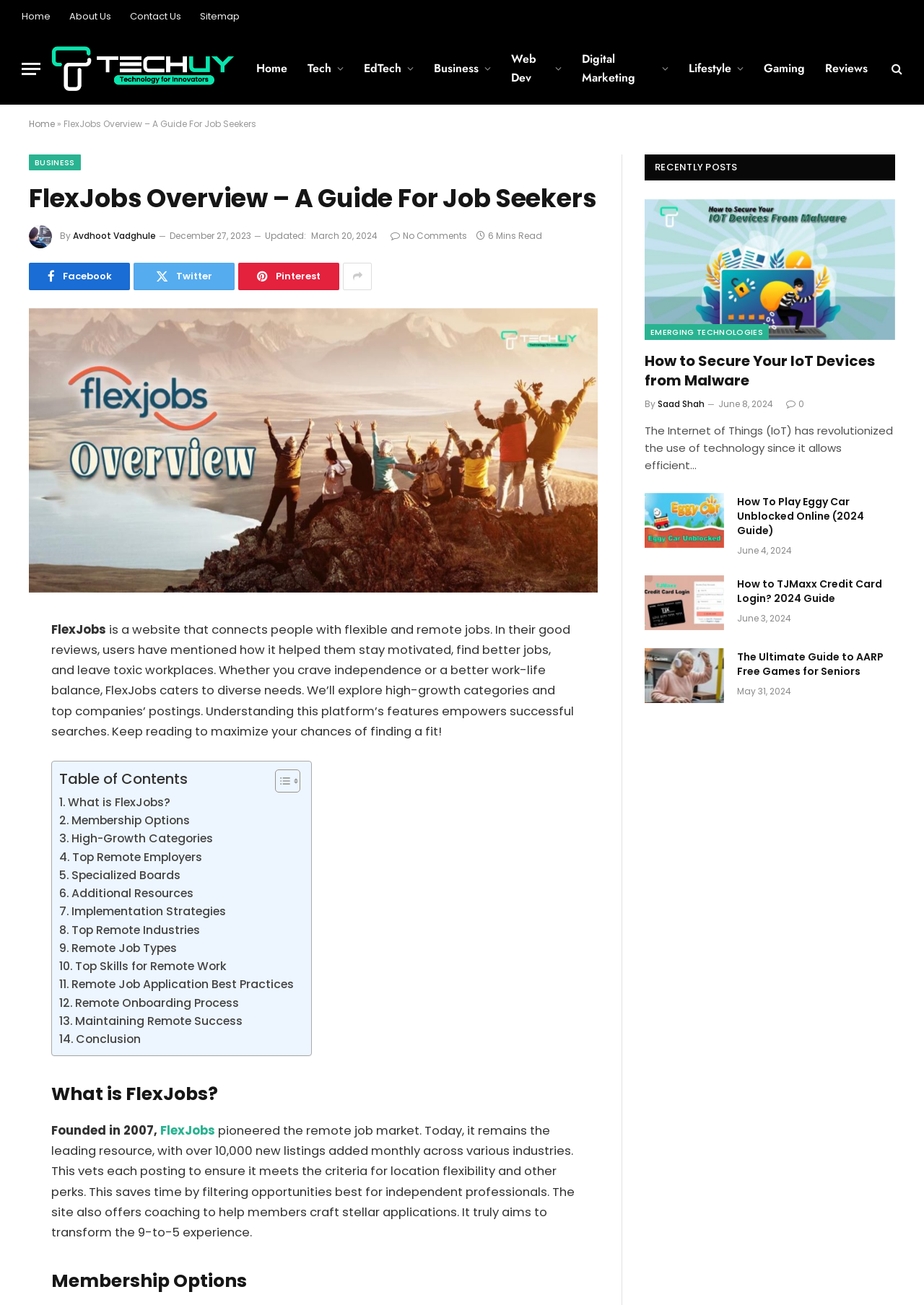Detail the various sections and features of the webpage.

The webpage is about FlexJobs, a platform that connects people with flexible and remote jobs. At the top, there are several links to navigate to different sections of the website, including "Home", "About Us", "Contact Us", and "Sitemap". Below these links, there is a button labeled "Menu" and a link to "Techuy- Latest Tech News, Business Ideas & LifeStyle Tips" with an accompanying image.

On the left side of the page, there are several links categorized by topic, including "Tech", "EdTech", "Business", "Web Dev", "Digital Marketing", "Lifestyle", and "Gaming". Below these links, there is a link to "Reviews" and a button with a search icon.

The main content of the page is an article about FlexJobs, which provides an overview of the platform and its features. The article is divided into sections, including "What is FlexJobs?", "Membership Options", "High-Growth Categories", and "Top Remote Employers", among others. Each section has a heading and a brief description.

On the right side of the page, there is a table of contents that allows users to navigate to specific sections of the article. Below the table of contents, there are several links to recent posts, including articles about IoT devices and emerging technologies.

Throughout the page, there are several images, including a logo for FlexJobs and images accompanying the articles. The page also has several social media links, including Facebook, Twitter, and Pinterest.